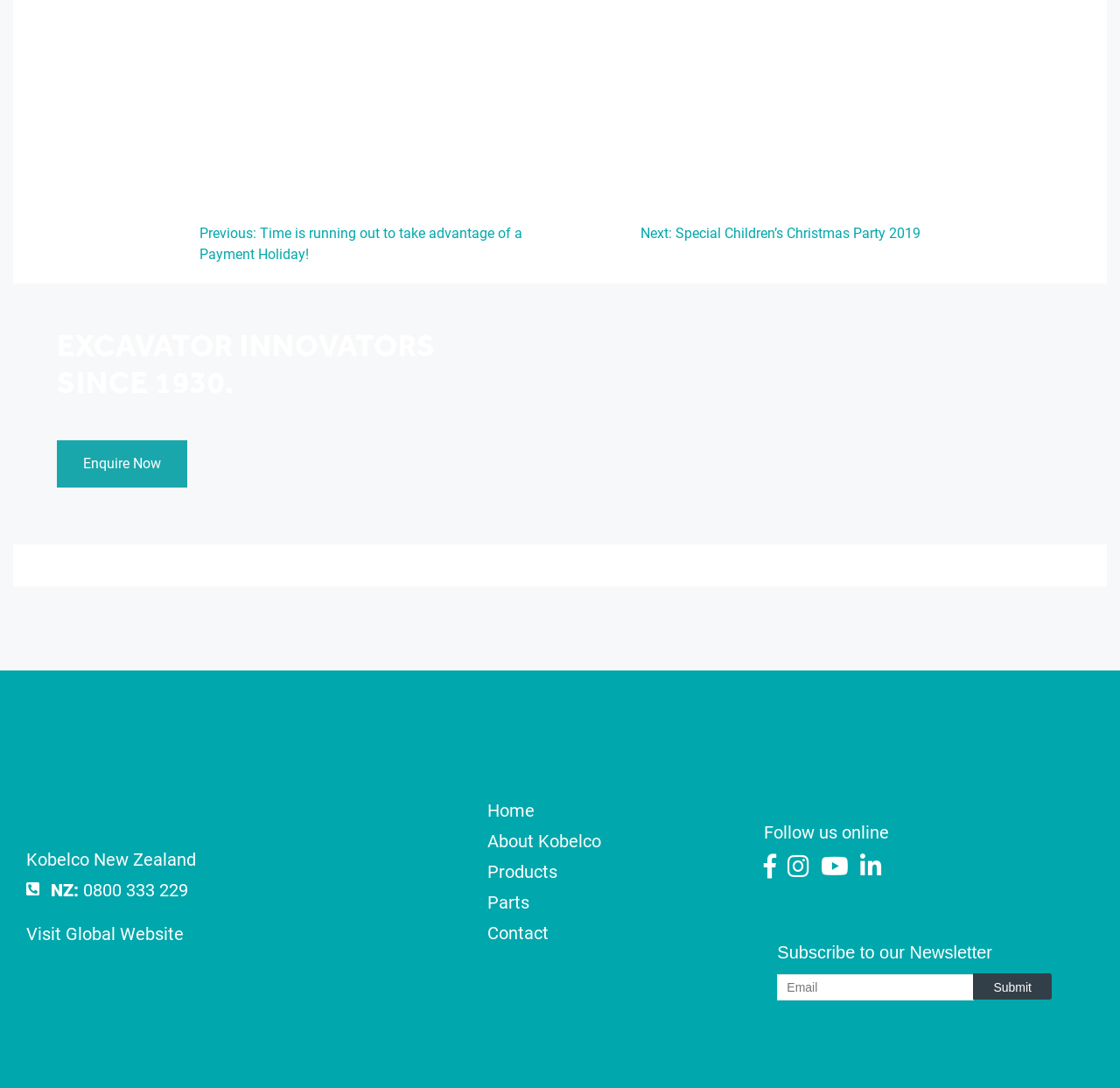Please answer the following question using a single word or phrase: What is the phone number?

0800 333 229